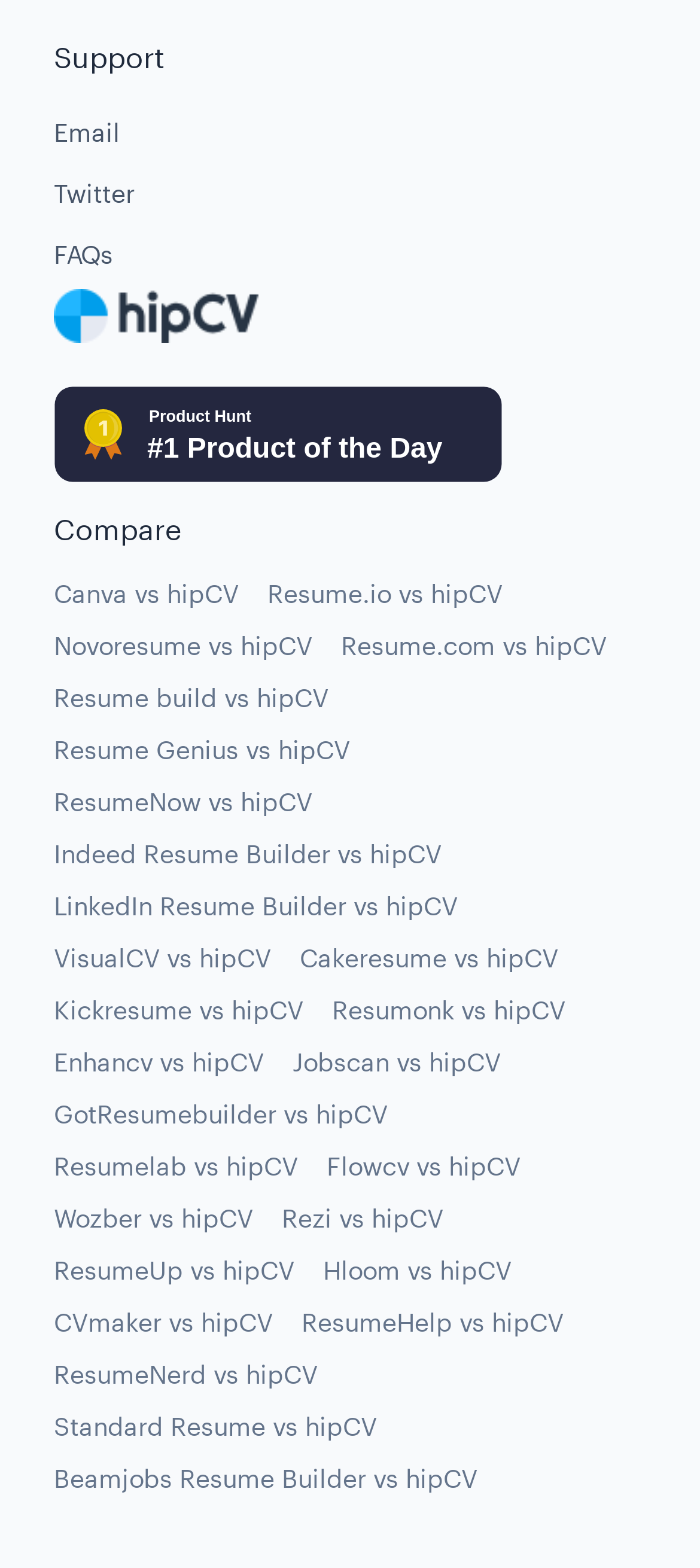Please specify the bounding box coordinates of the area that should be clicked to accomplish the following instruction: "Explore resources". The coordinates should consist of four float numbers between 0 and 1, i.e., [left, top, right, bottom].

None